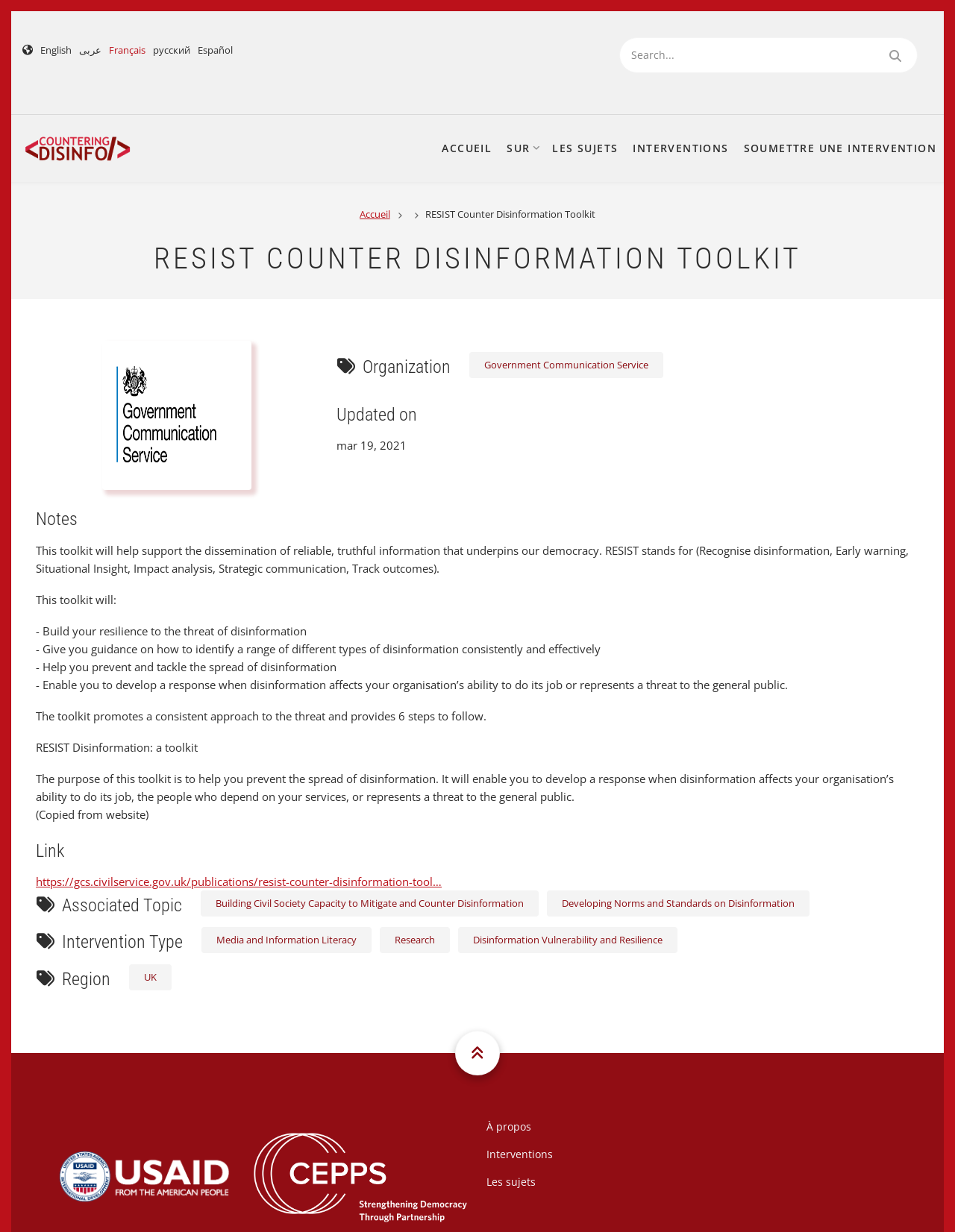Describe every aspect of the webpage in a detailed manner.

The webpage is the RESIST Counter Disinformation Toolkit, which aims to support the dissemination of reliable and truthful information. The top section of the page features a language selection menu with five options: English, عربى, Français, русский, and Español. Below this, there is a search bar with a "Rechercher" button.

The main navigation menu is located on the left side of the page, with links to "Accueil", "LES SUJETS", "INTERVENTIONS", and "SOUMETTRE UNE INTERVENTION". There is also a breadcrumb navigation menu above the main content area, which displays the current page's location within the website.

The main content area is divided into several sections. The first section displays the GCS Logo and provides information about the organization, including the date of the last update. Below this, there is a section titled "Notes" that describes the purpose of the toolkit, which is to help prevent the spread of disinformation.

The next section outlines the benefits of using the toolkit, including building resilience to disinformation, identifying different types of disinformation, and developing a response to disinformation threats. This section also mentions that the toolkit promotes a consistent approach to addressing disinformation and provides six steps to follow.

Further down the page, there are links to related topics, including "Building Civil Society Capacity to Mitigate and Counter Disinformation", "Developing Norms and Standards on Disinformation", and "Media and Information Literacy". There are also links to specific regions, including the UK.

At the bottom of the page, there are logos for USAID and Cepps, as well as a footer navigation menu with links to "À propos", "Interventions", and "Les sujets".